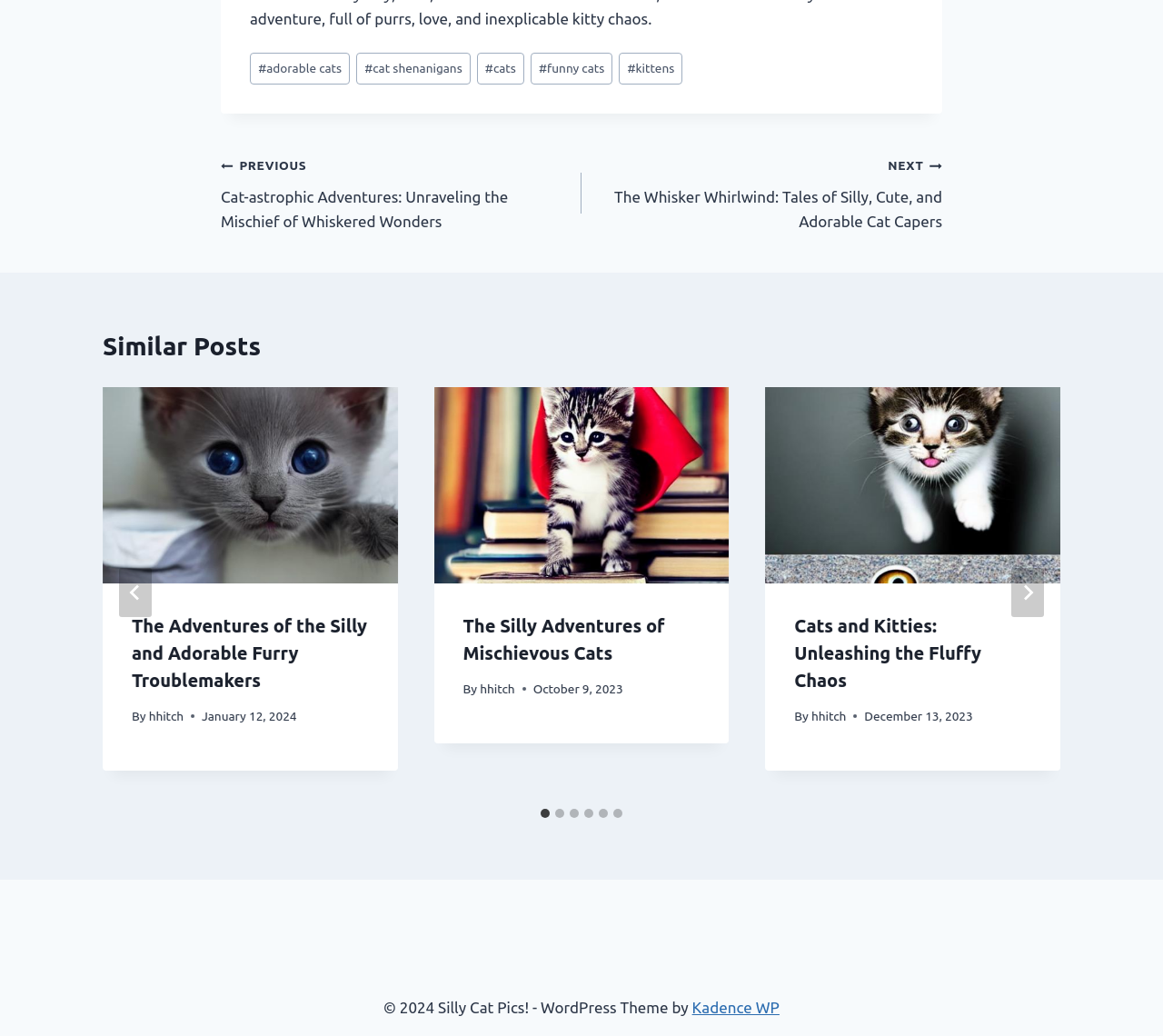Can you specify the bounding box coordinates for the region that should be clicked to fulfill this instruction: "Click on the '#adorable cats' tag".

[0.215, 0.051, 0.301, 0.082]